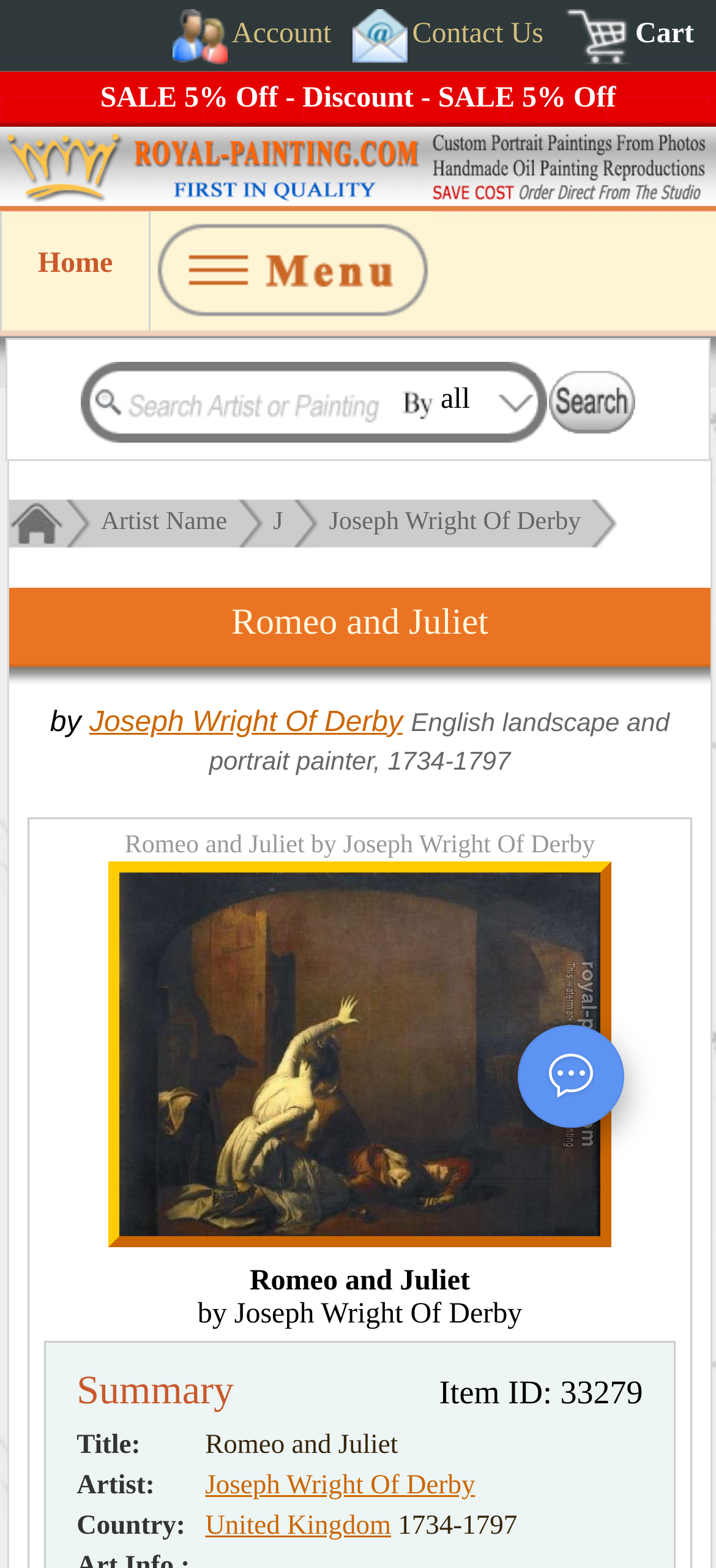Return the bounding box coordinates of the UI element that corresponds to this description: "alt="Search"". The coordinates must be given as four float numbers in the range of 0 and 1, [left, top, right, bottom].

[0.767, 0.236, 0.887, 0.276]